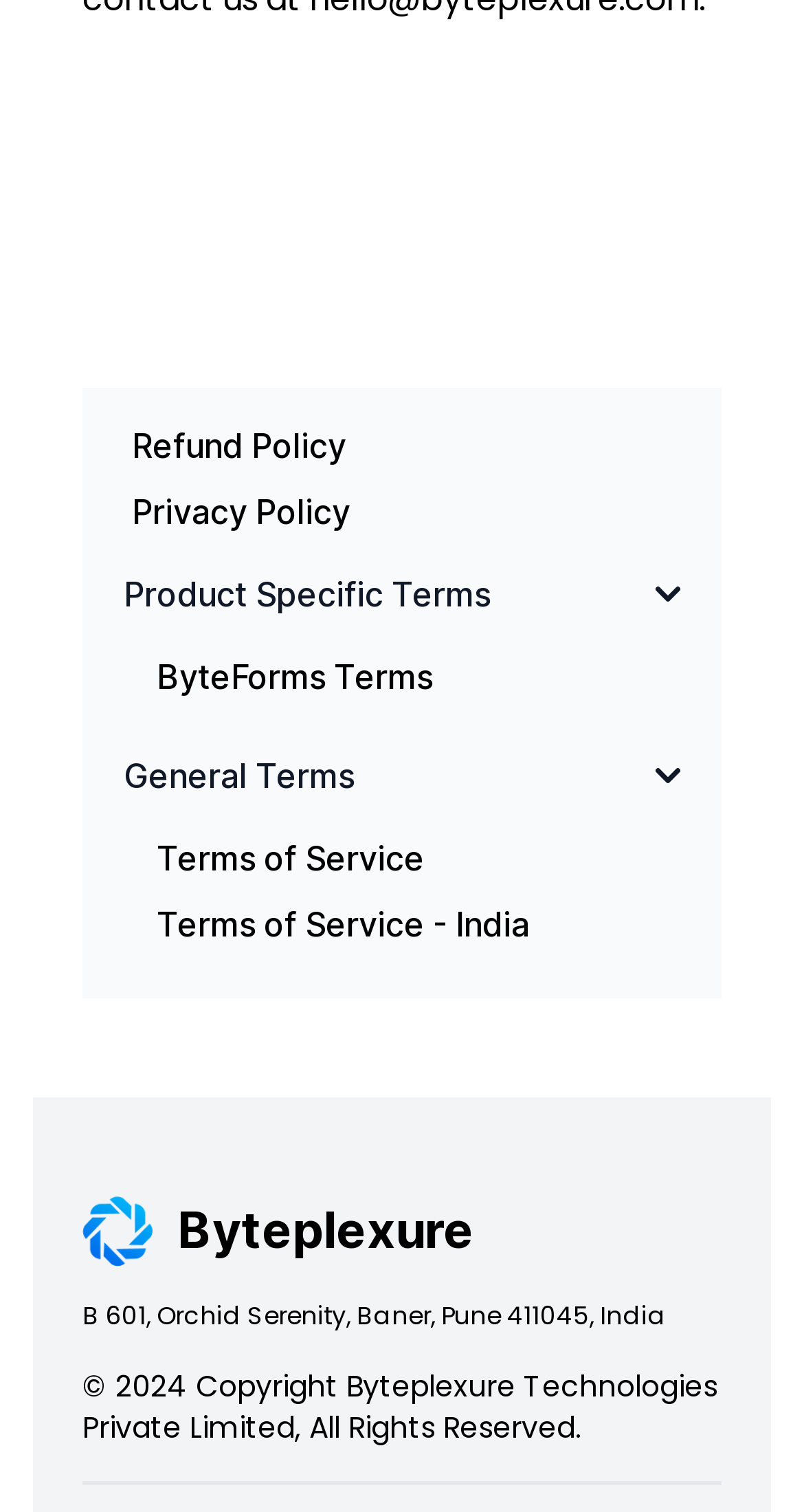Analyze the image and provide a detailed answer to the question: What is the company name?

The company name can be found in the heading element at the top of the webpage, which reads 'Byteplexure'.